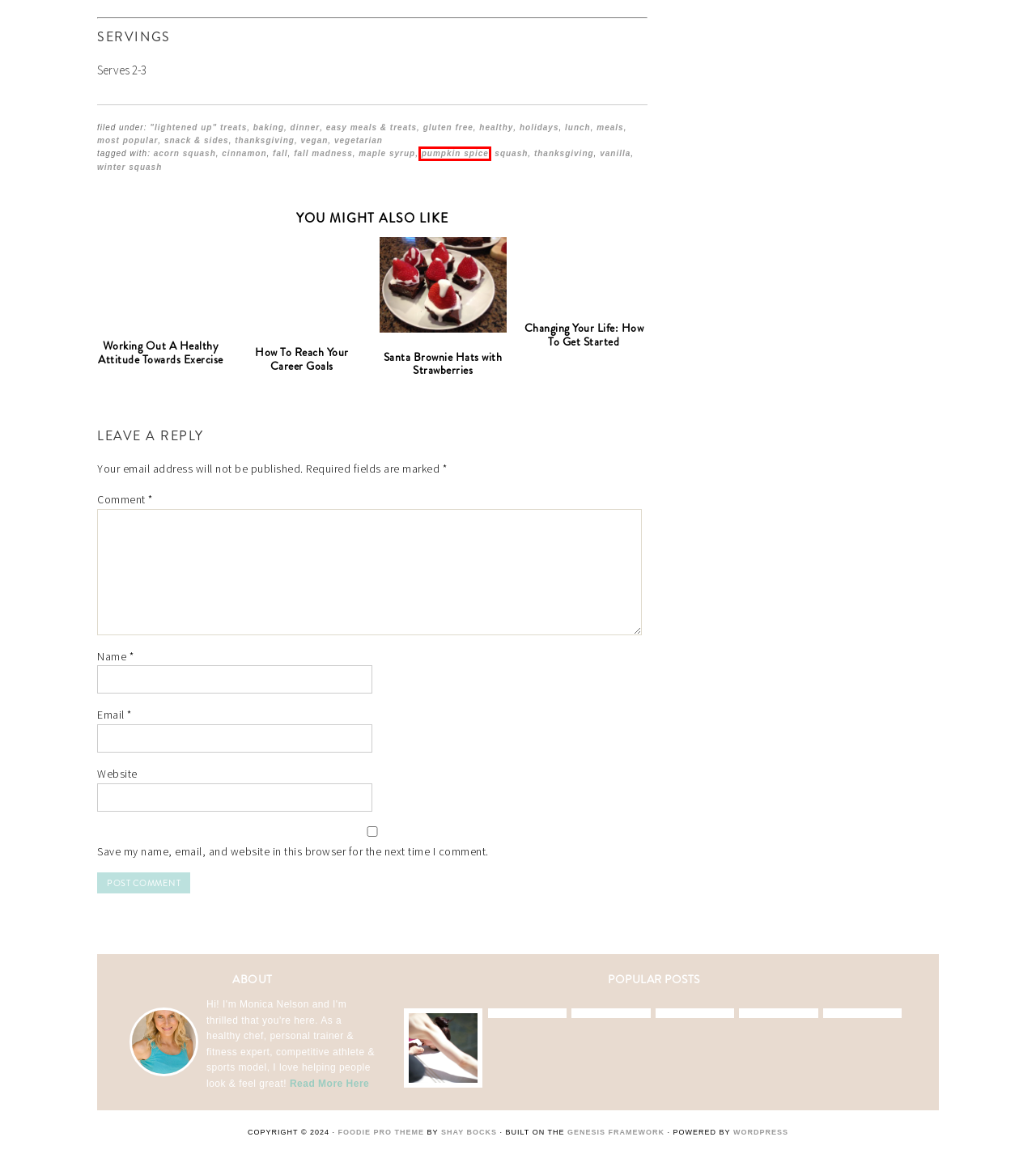You have a screenshot of a webpage with a red bounding box around an element. Identify the webpage description that best fits the new page that appears after clicking the selected element in the red bounding box. Here are the candidates:
A. How To Reach Your Career Goals
B. pumpkin spice
C. Gluten Free
D. Foodie Pro Theme - StudioPress
E. winter squash
F. Santa Brownie Hats with Strawberries
G. Baking
H. Shay Bocks · Brand Strategist and Enneagram Practitioner

B